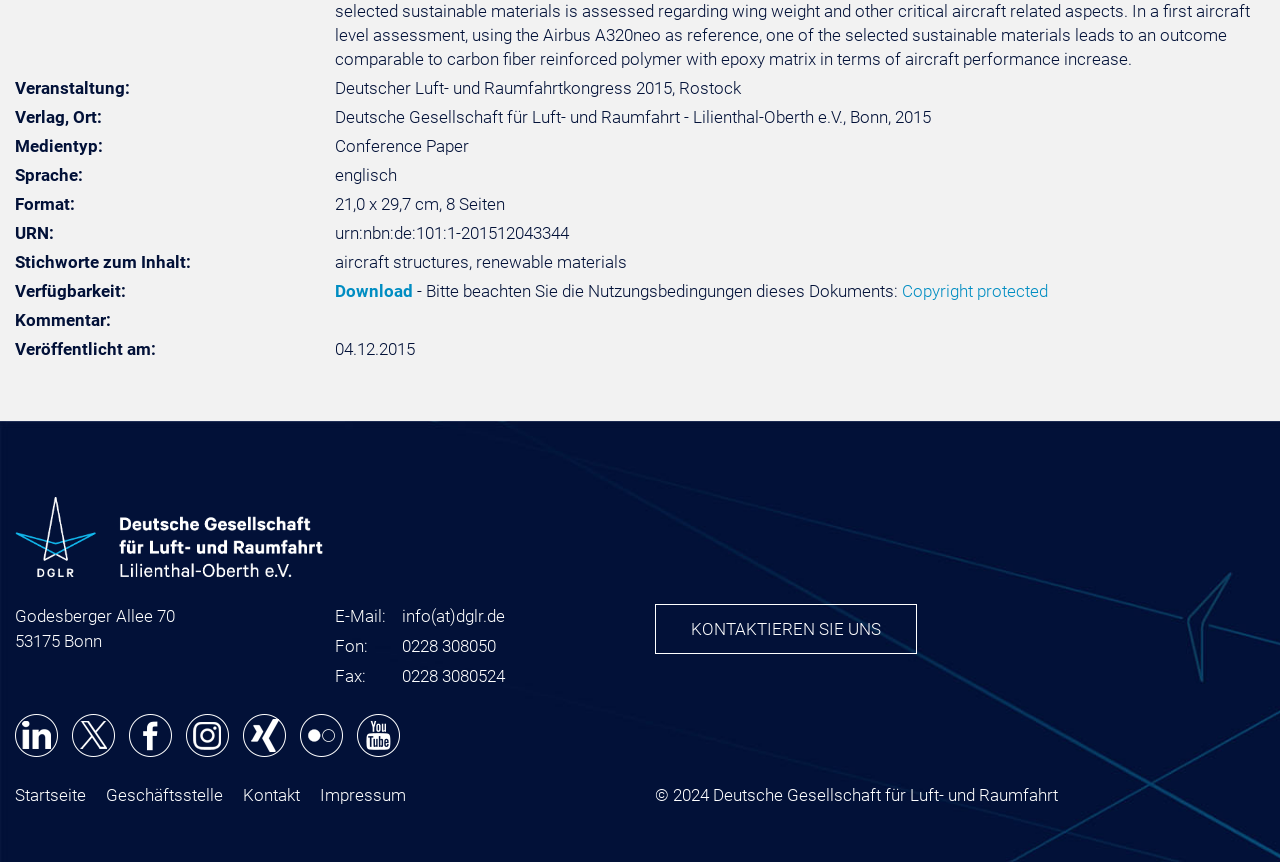Provide the bounding box coordinates of the HTML element this sentence describes: "Kontaktieren Sie uns". The bounding box coordinates consist of four float numbers between 0 and 1, i.e., [left, top, right, bottom].

[0.512, 0.701, 0.716, 0.759]